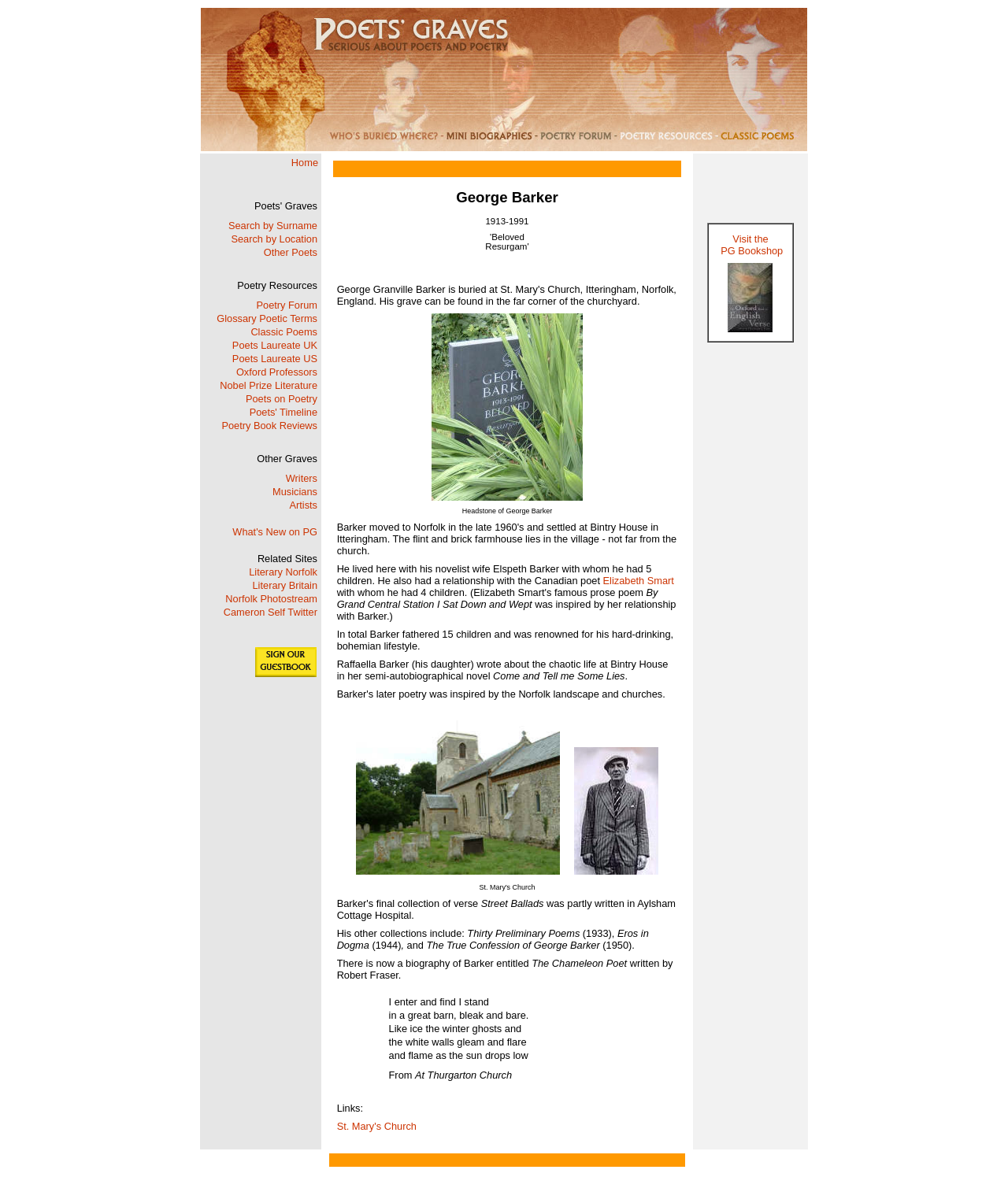Find and indicate the bounding box coordinates of the region you should select to follow the given instruction: "Click on Home".

[0.289, 0.133, 0.316, 0.143]